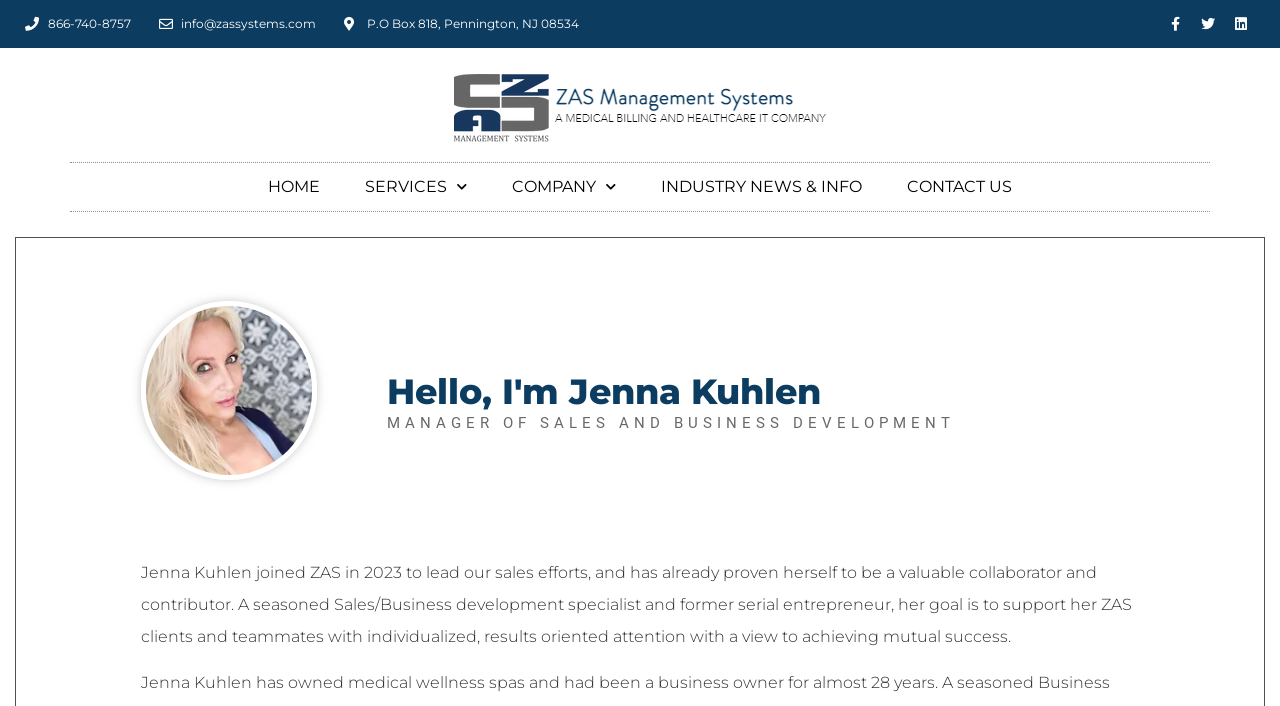Kindly provide the bounding box coordinates of the section you need to click on to fulfill the given instruction: "Call the phone number".

[0.037, 0.023, 0.102, 0.044]